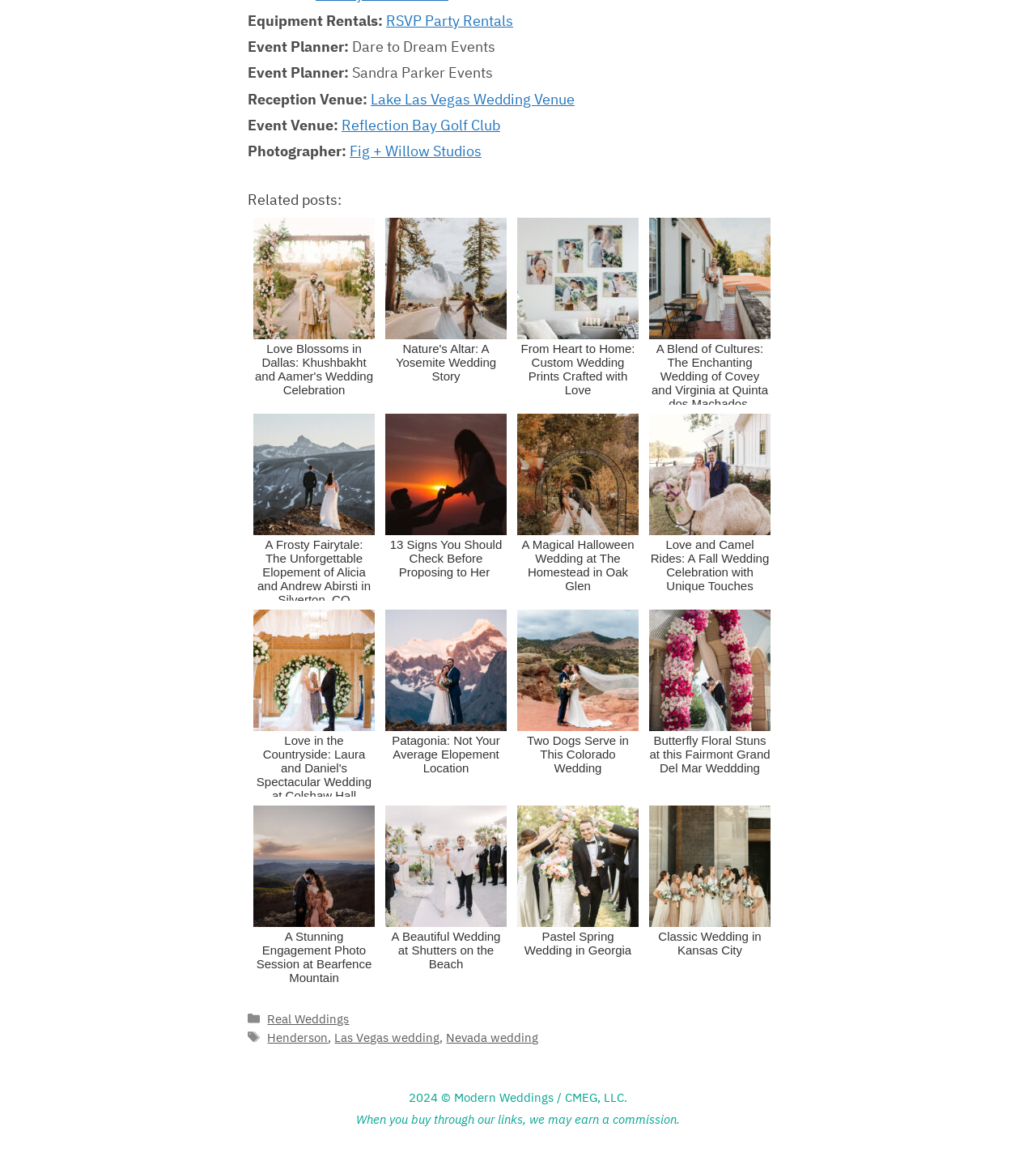What is the name of the event planner?
Answer the question with detailed information derived from the image.

I found the answer by looking at the 'Event Planner:' section, where it lists 'Dare to Dream Events' as one of the options.